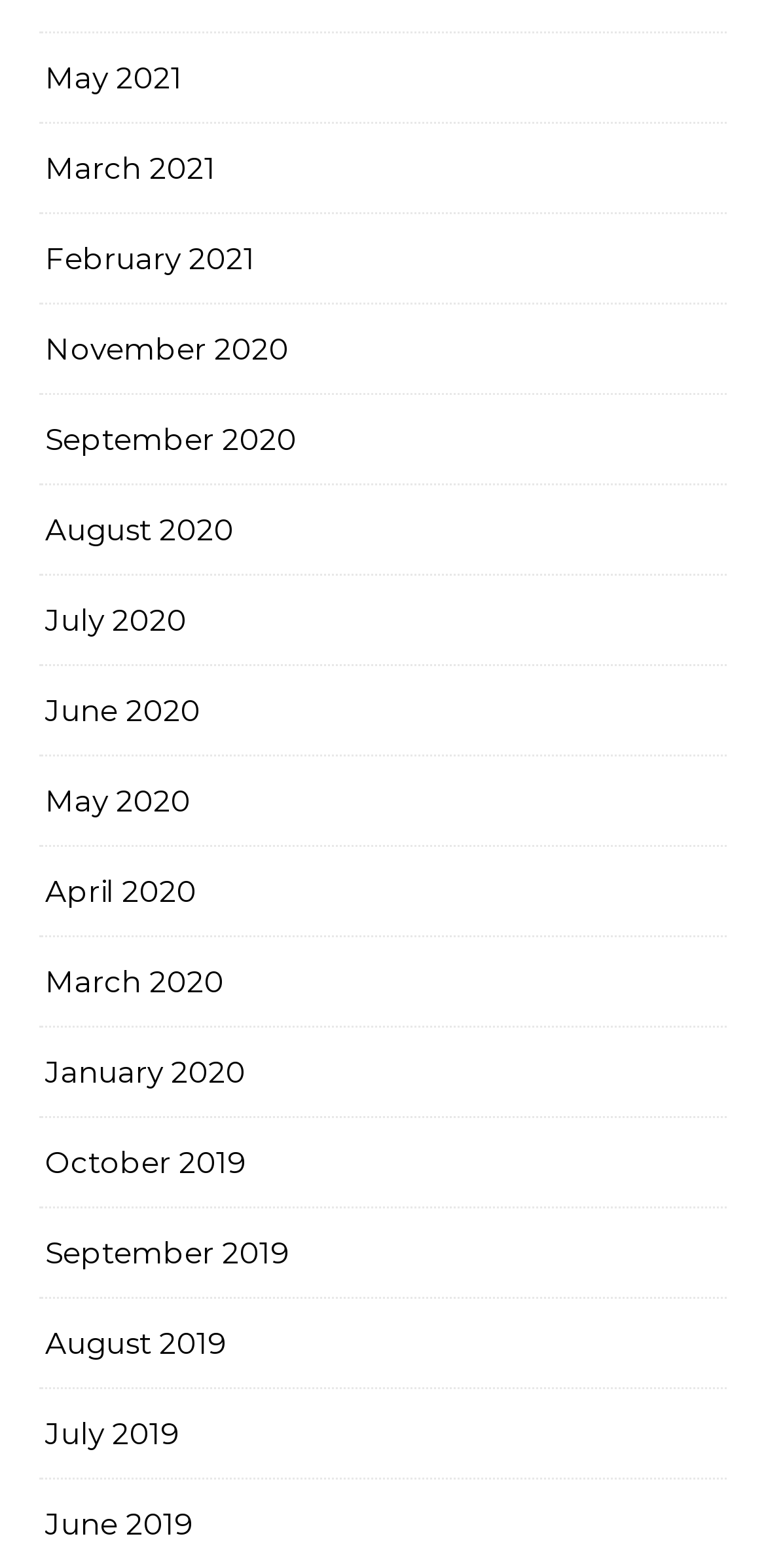Respond with a single word or phrase to the following question: What is the latest month listed?

May 2021